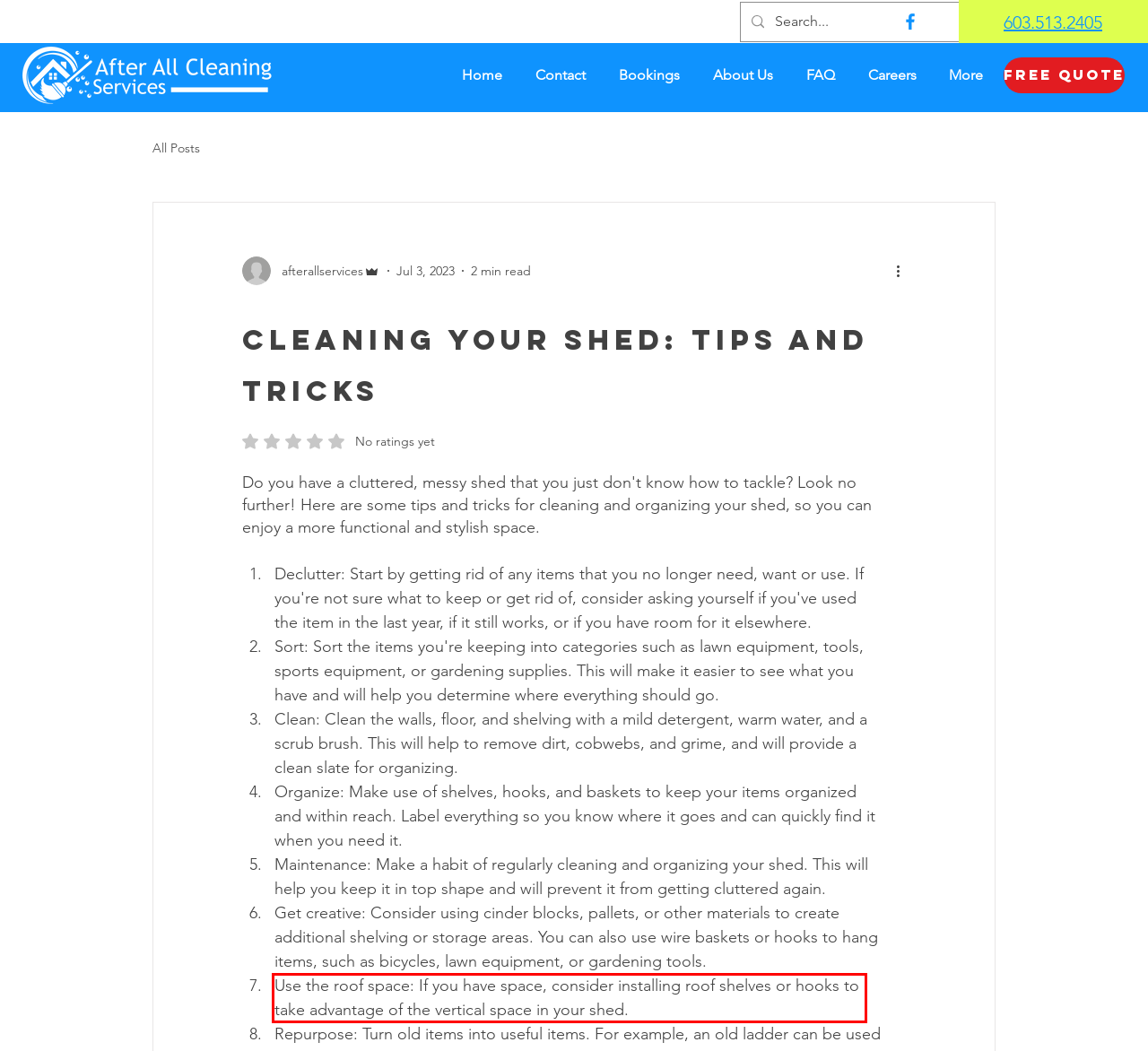Examine the webpage screenshot, find the red bounding box, and extract the text content within this marked area.

Use the roof space: If you have space, consider installing roof shelves or hooks to take advantage of the vertical space in your shed.